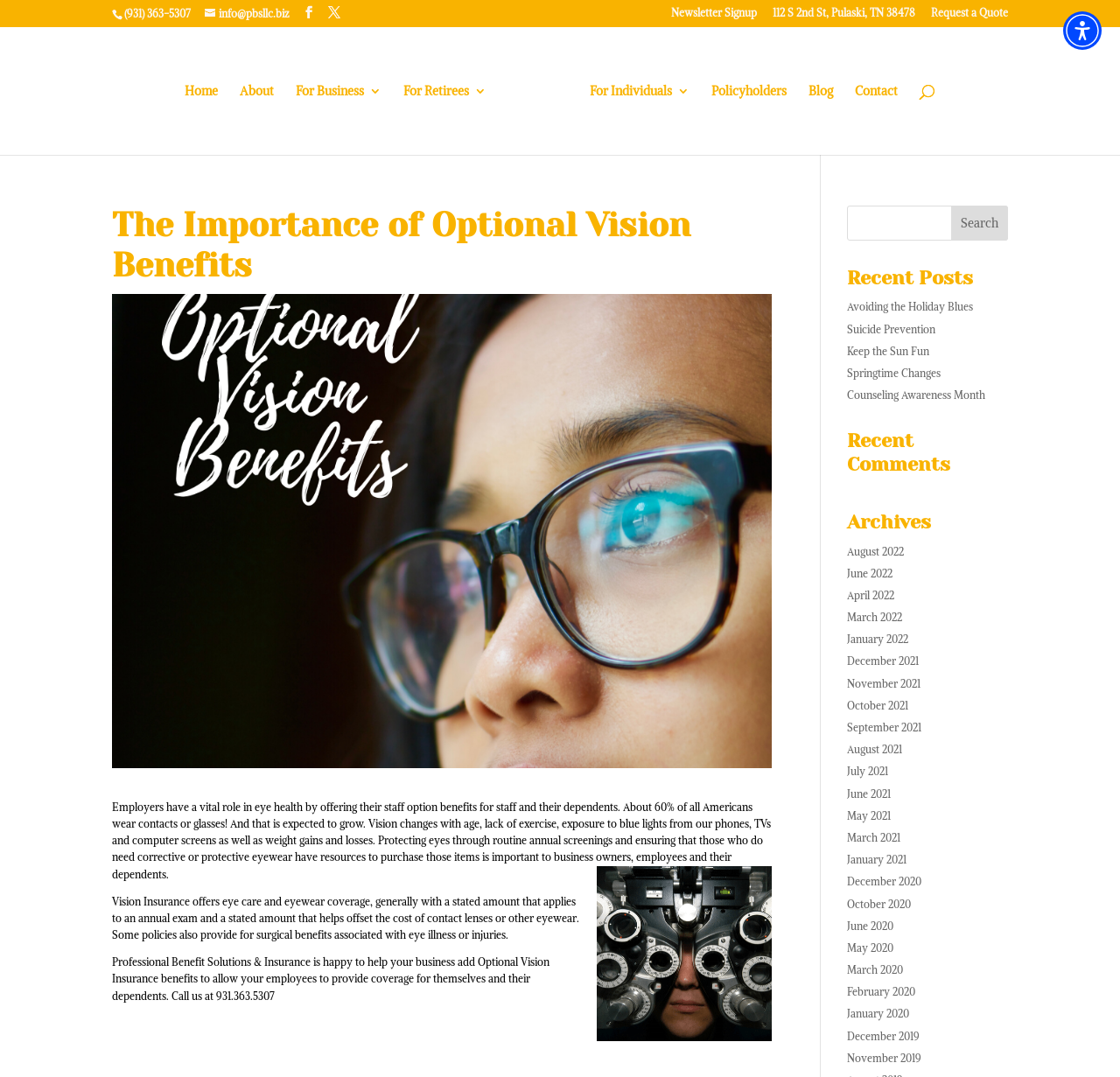Determine the bounding box coordinates of the clickable region to follow the instruction: "Request a quote".

[0.831, 0.007, 0.9, 0.024]